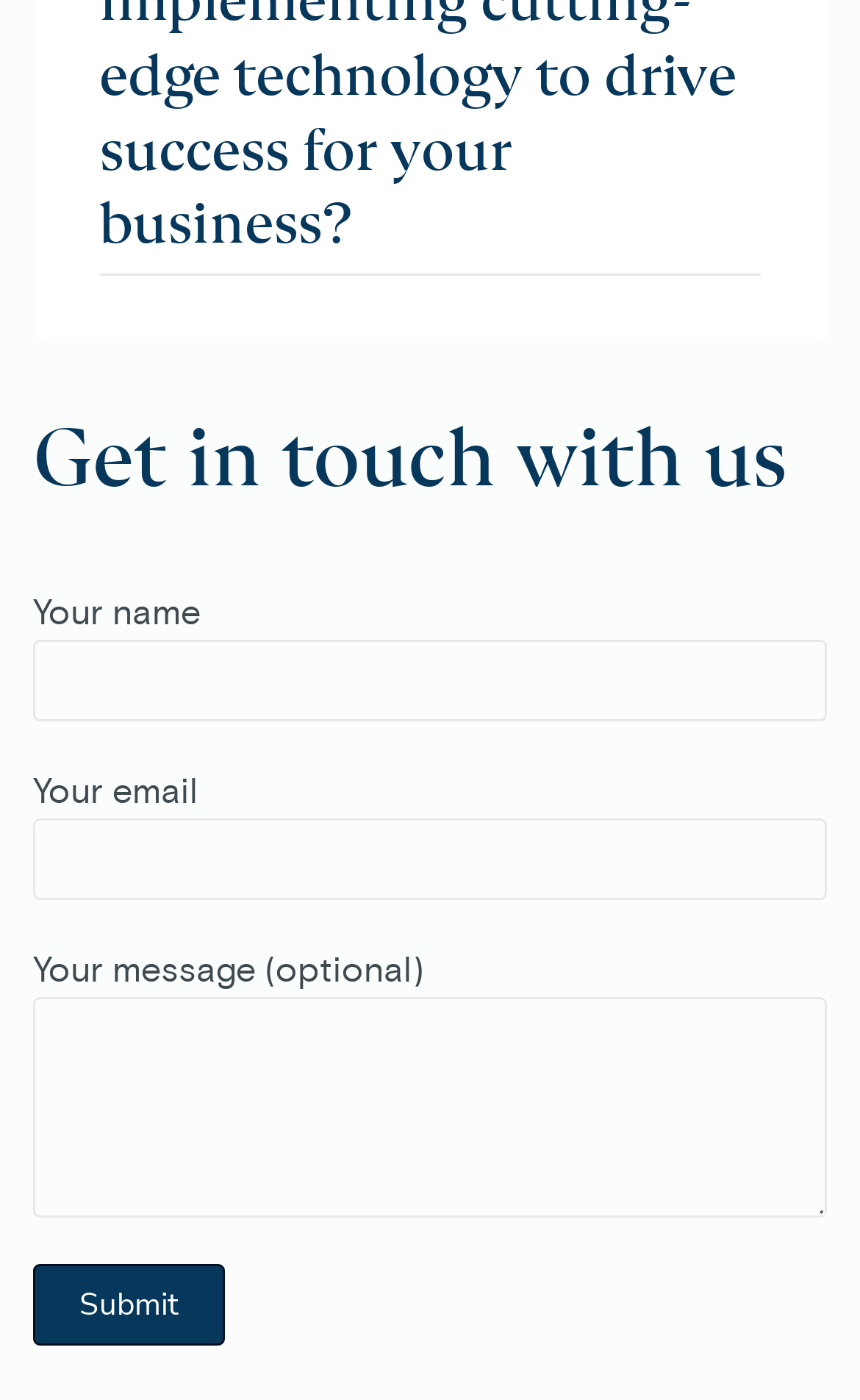What is the function of the button at the bottom of the form?
Use the information from the image to give a detailed answer to the question.

The button at the bottom of the form is used to submit the contact form. This can be inferred from the text 'Submit' on the button and its position at the bottom of the form, which is a common layout pattern for forms.